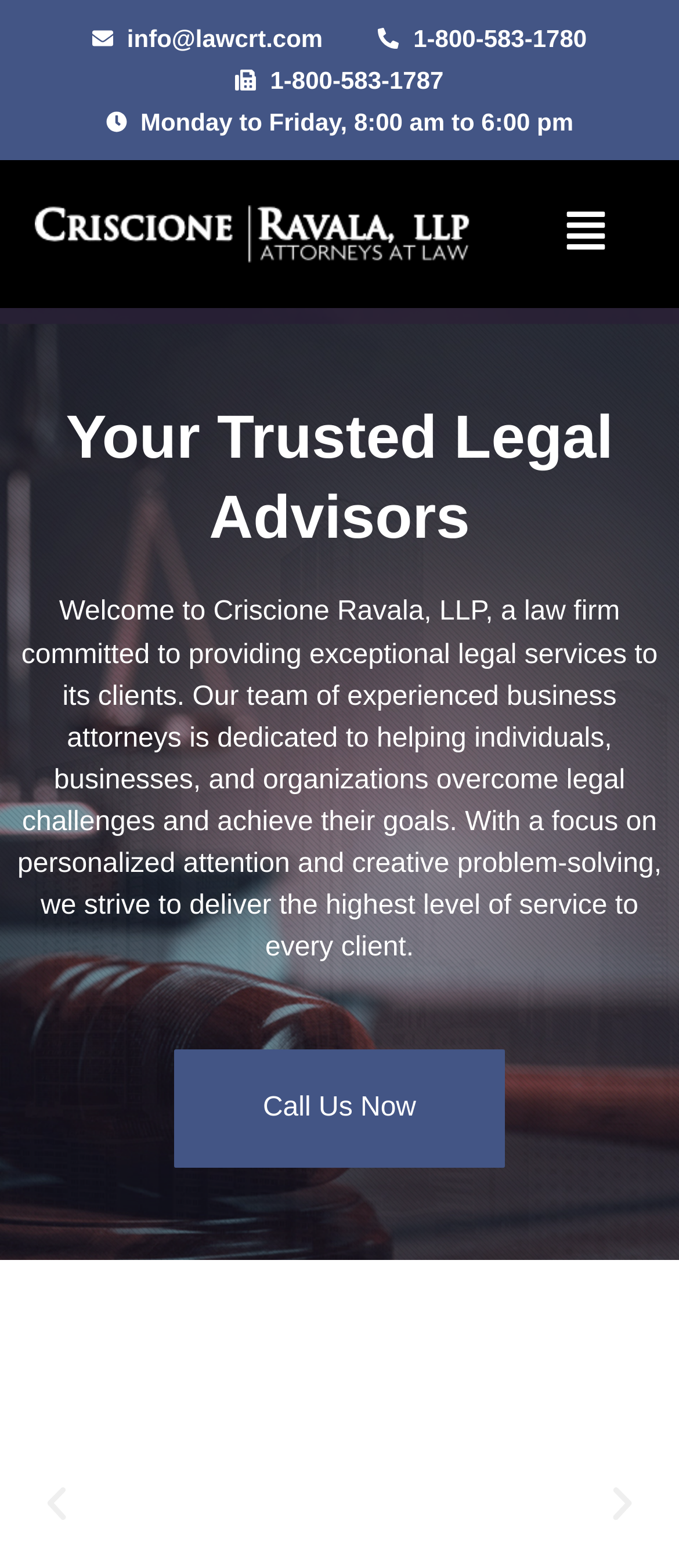How can I contact the law firm immediately? Based on the screenshot, please respond with a single word or phrase.

Call Us Now